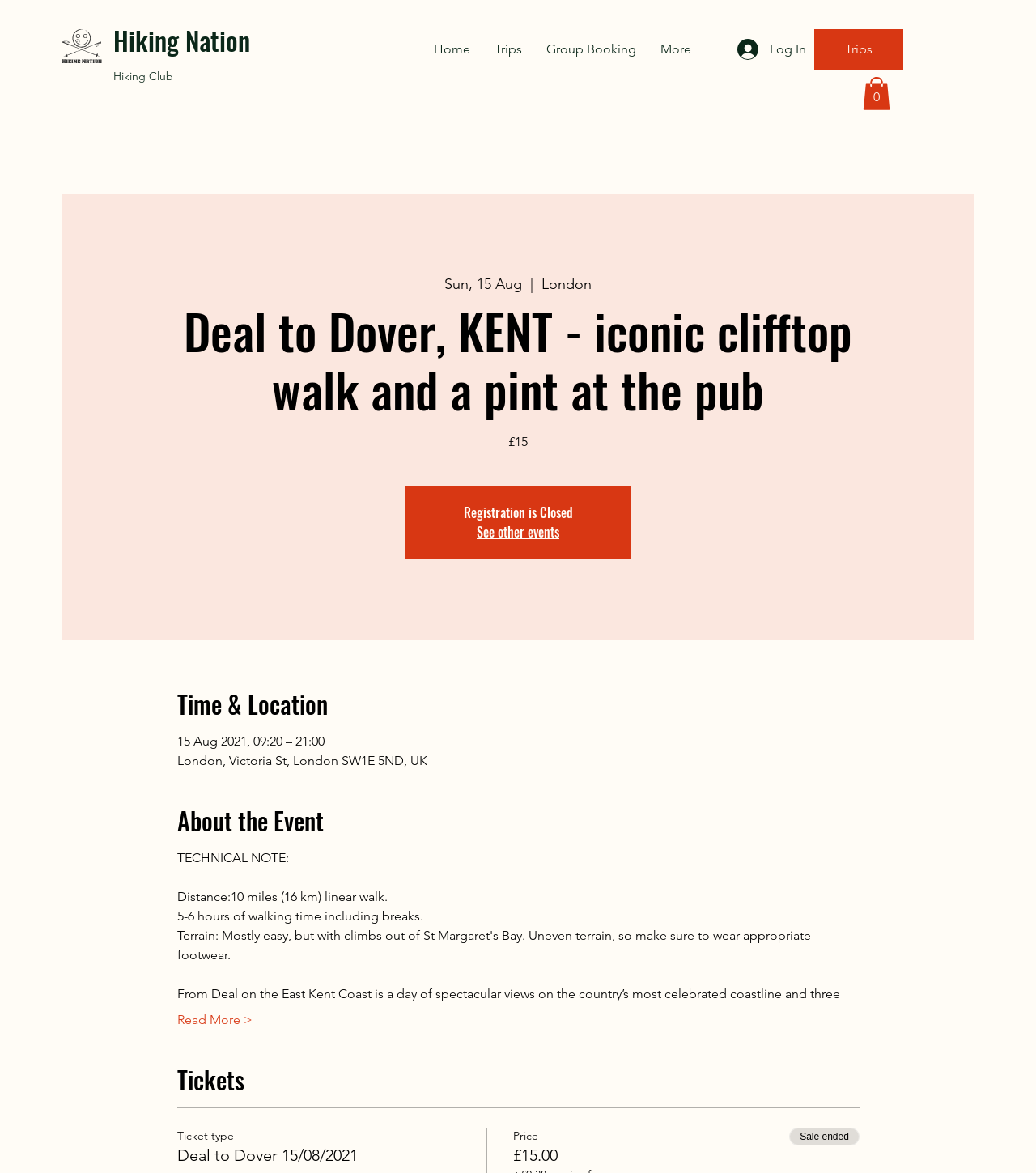Use one word or a short phrase to answer the question provided: 
What is the name of the castle mentioned in the event description?

Deal Castle